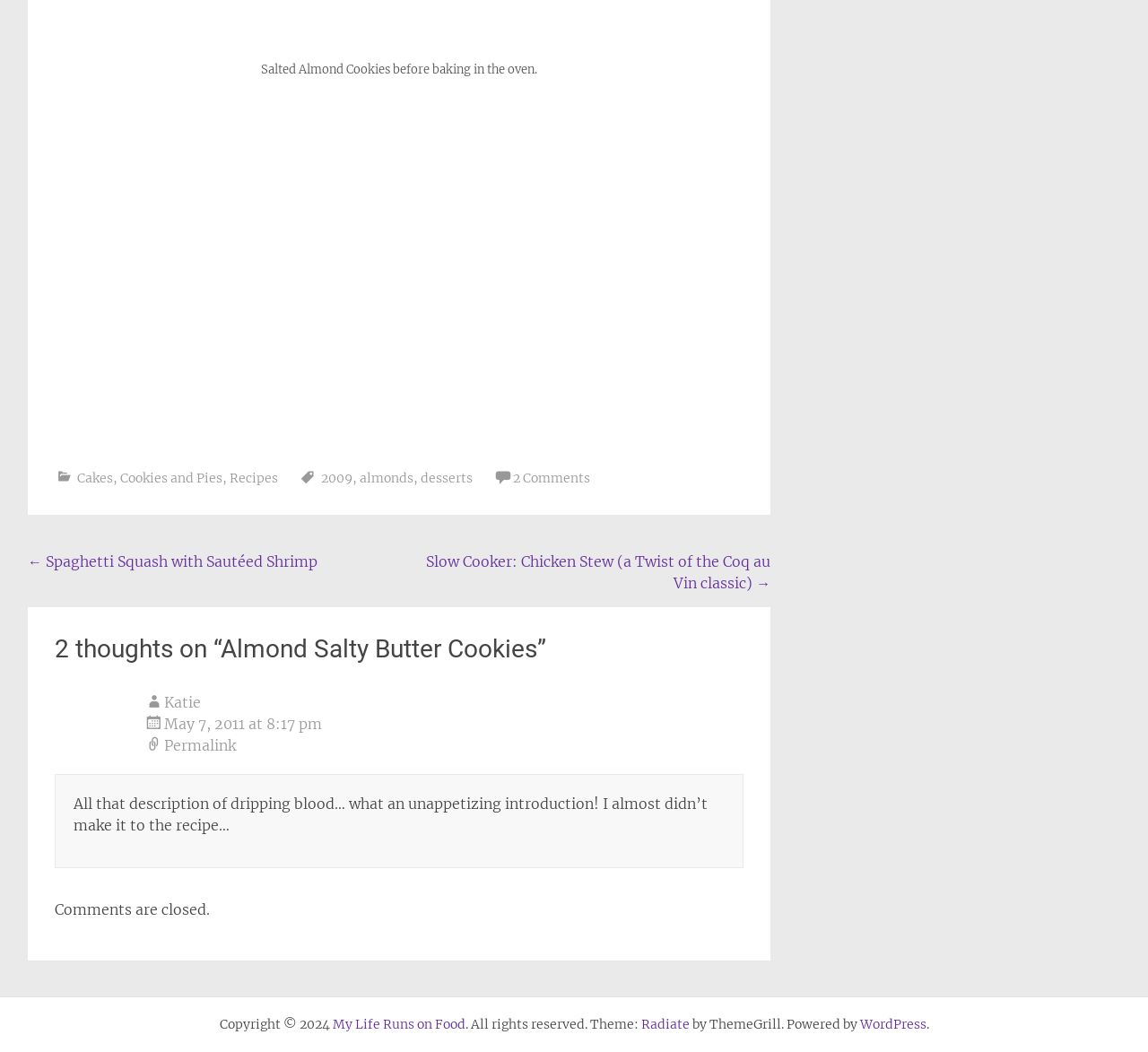What type of cookies are featured in this recipe?
Look at the image and respond to the question as thoroughly as possible.

Based on the image caption 'Salted Almond Butter Cookies' and the context of the webpage, it can be inferred that the recipe is about Salted Almond Butter Cookies.